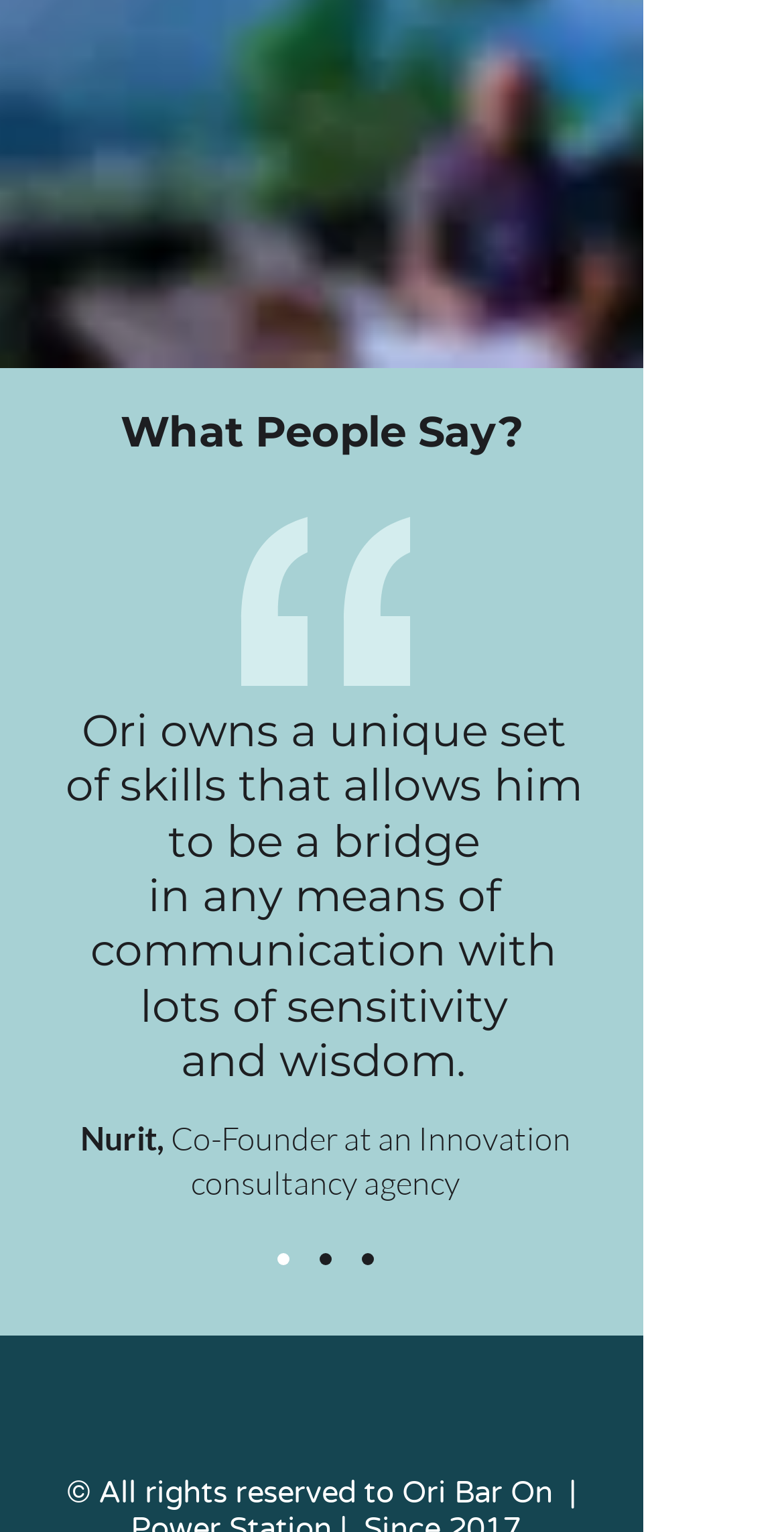Determine the bounding box coordinates for the area that should be clicked to carry out the following instruction: "Click the previous button".

[0.083, 0.567, 0.122, 0.61]